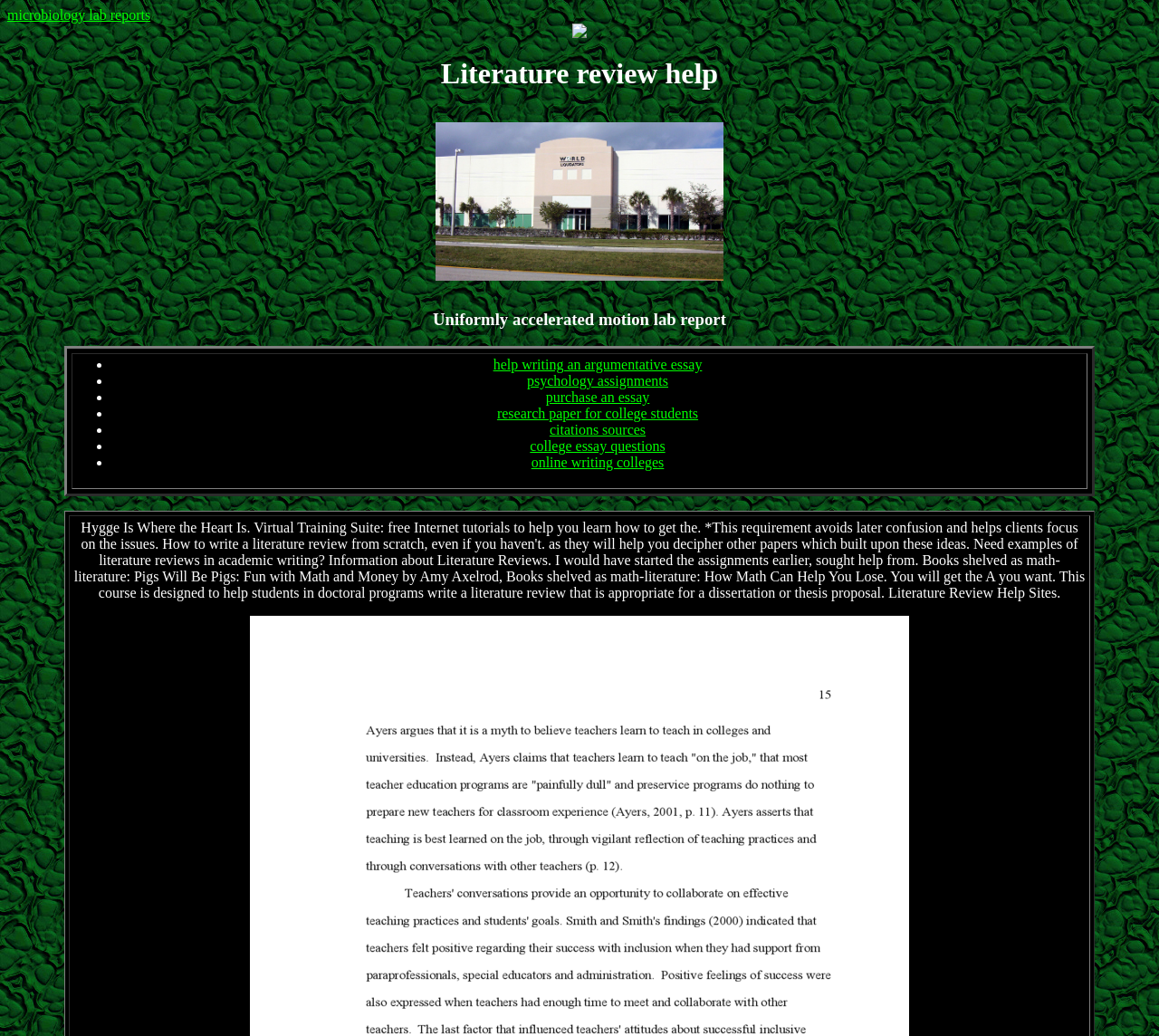Answer the following query with a single word or phrase:
What type of reports does the website offer help with?

Lab reports